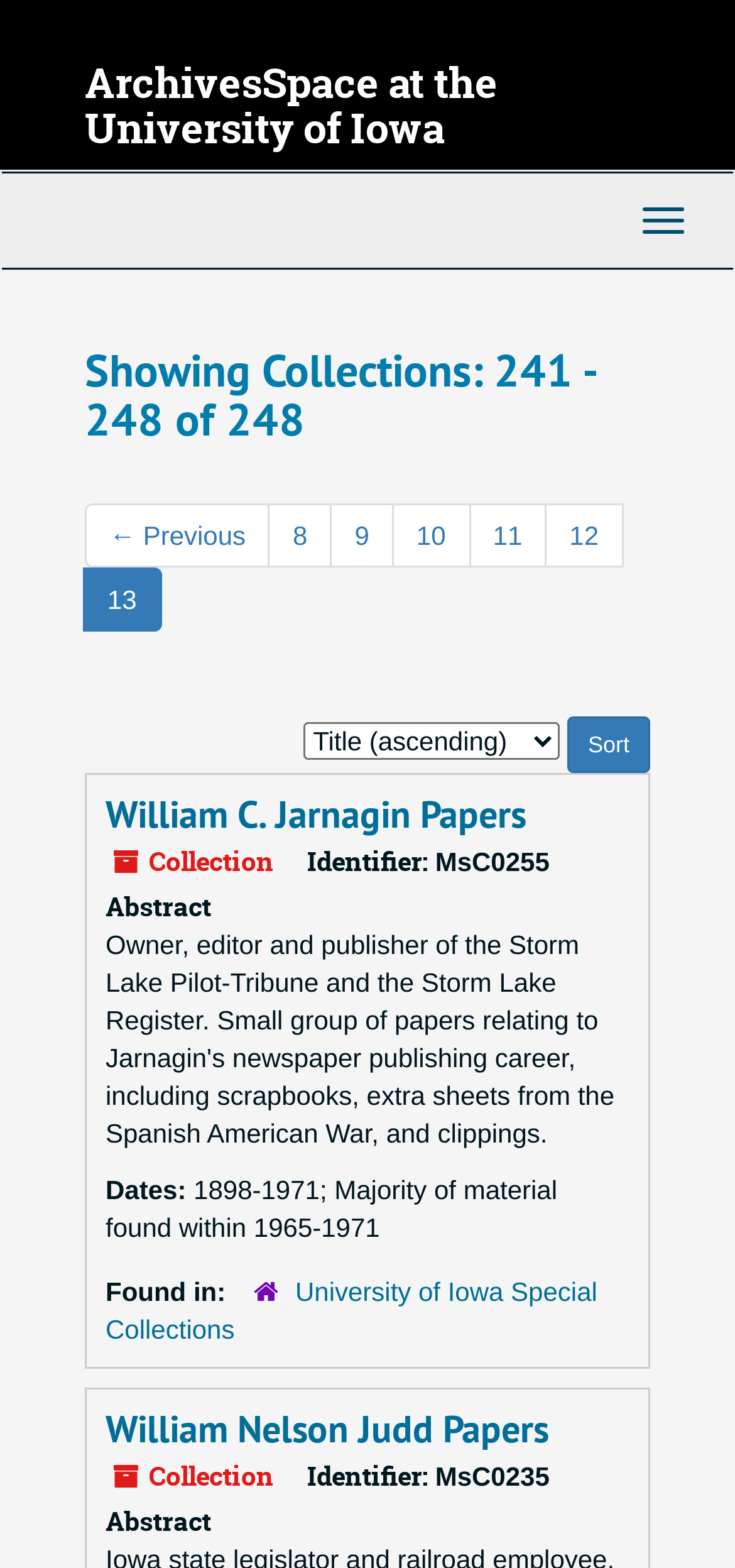Locate the bounding box coordinates of the element that needs to be clicked to carry out the instruction: "Toggle the top-level navigation". The coordinates should be given as four float numbers ranging from 0 to 1, i.e., [left, top, right, bottom].

[0.846, 0.12, 0.959, 0.161]